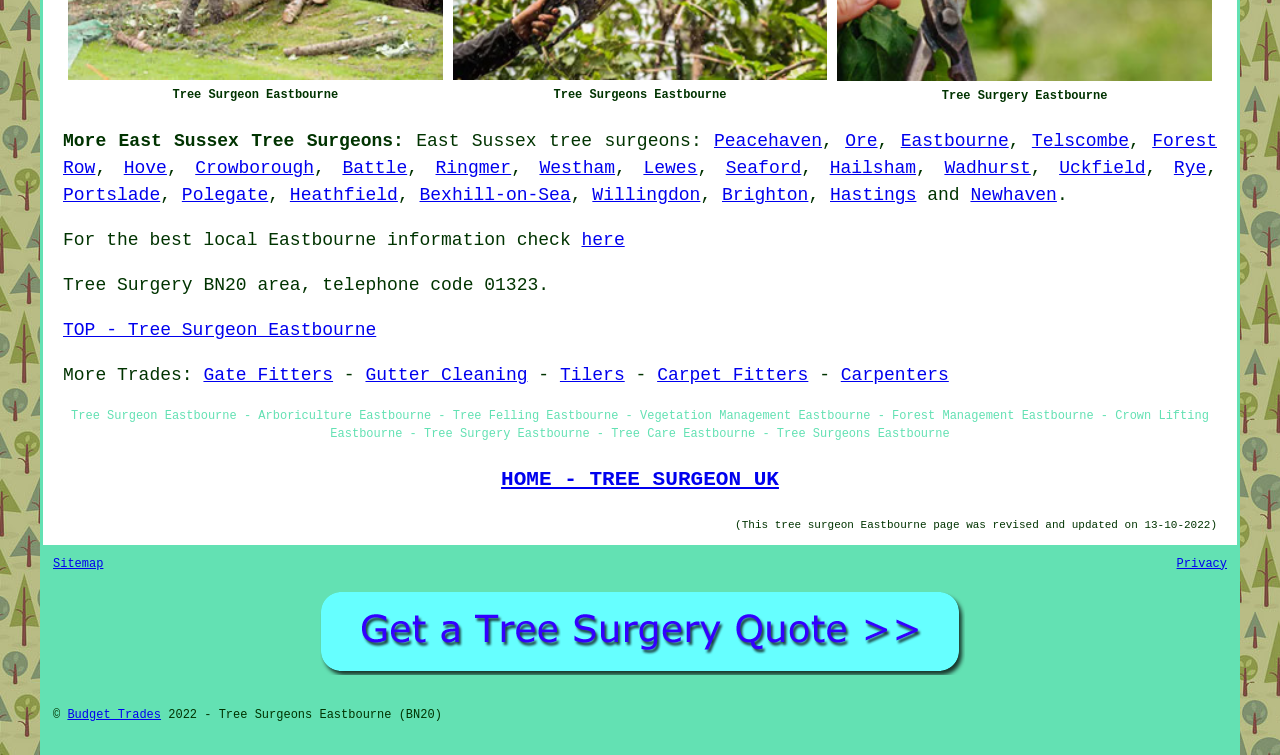What is the date of the last revision of the webpage?
Observe the image and answer the question with a one-word or short phrase response.

13-10-2022